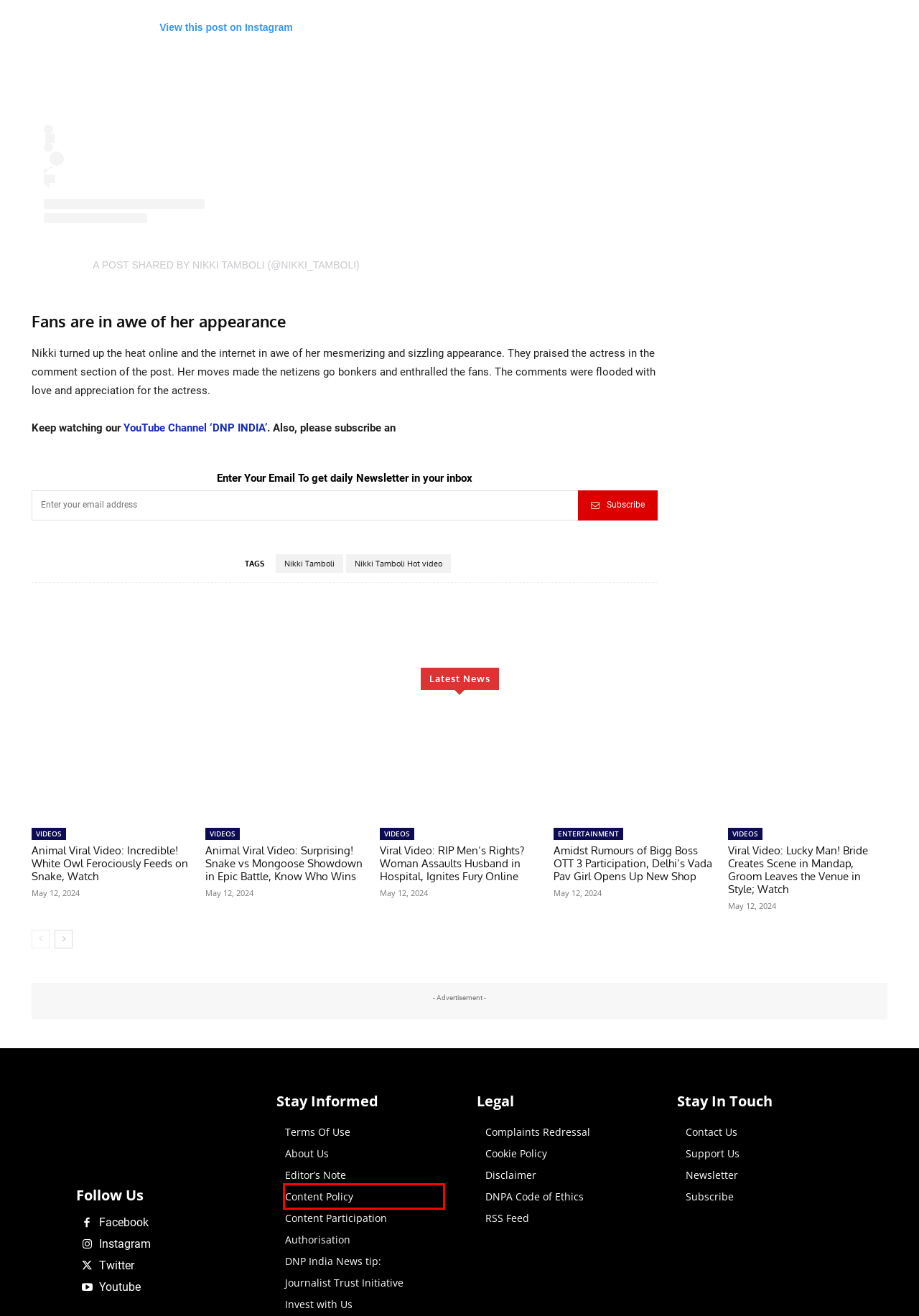Examine the screenshot of the webpage, which has a red bounding box around a UI element. Select the webpage description that best fits the new webpage after the element inside the red bounding box is clicked. Here are the choices:
A. Cookie Policy - DNP India
B. Newsletter - DNP INDIA
C. Editor's Note - DNP INDIA
D. Complaint Redressal - DNP India
E. DNP India News tip: - DNP INDIA
F. Content Policy - DNP India
G. Subscribe - DNP INDIA
H. Terms Of Use - DNP INDIA

F